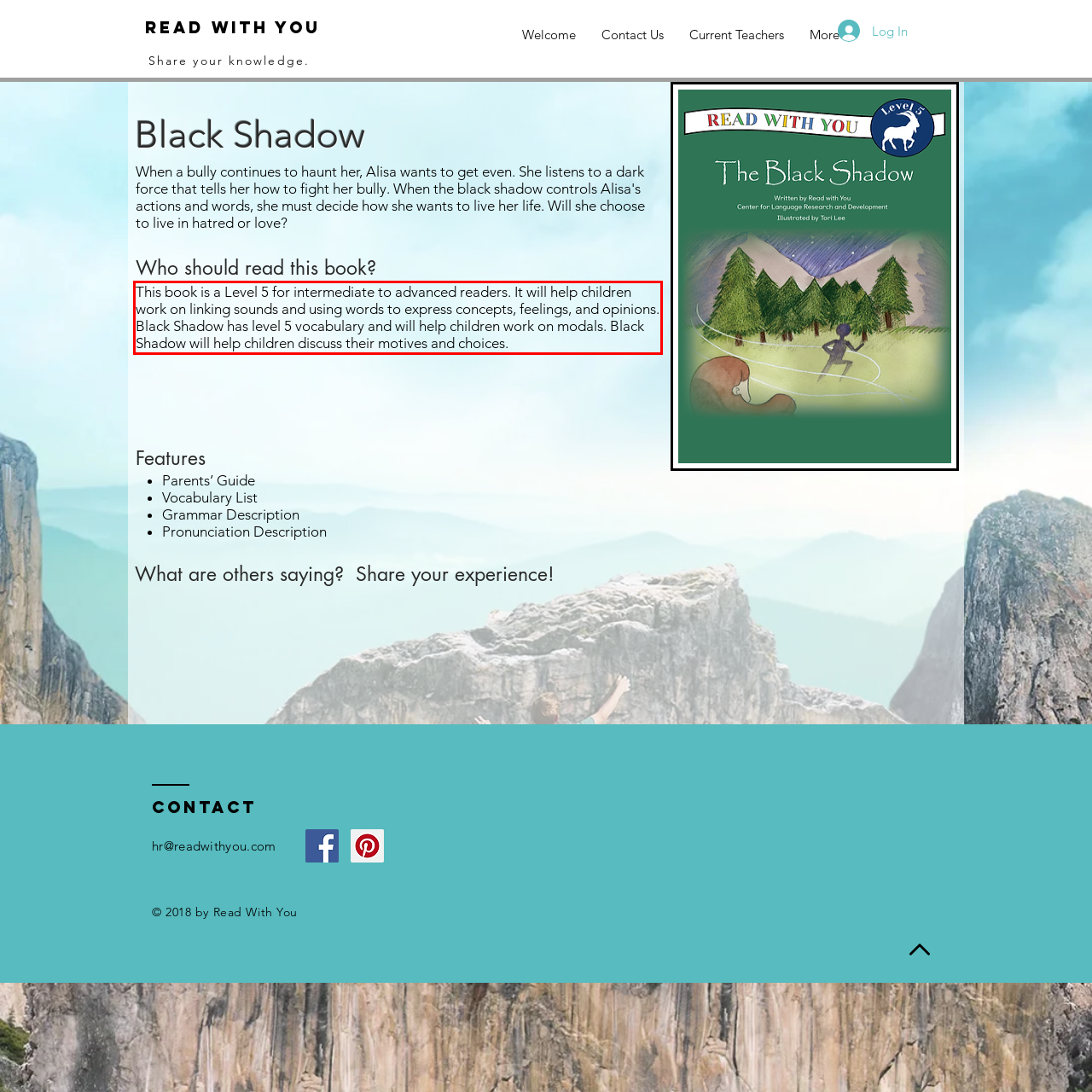Look at the webpage screenshot and recognize the text inside the red bounding box.

This book is a Level 5 for intermediate to advanced readers. It will help children work on linking sounds and using words to express concepts, feelings, and opinions. Black Shadow has level 5 vocabulary and will help children work on modals. Black Shadow will help children discuss their motives and choices.